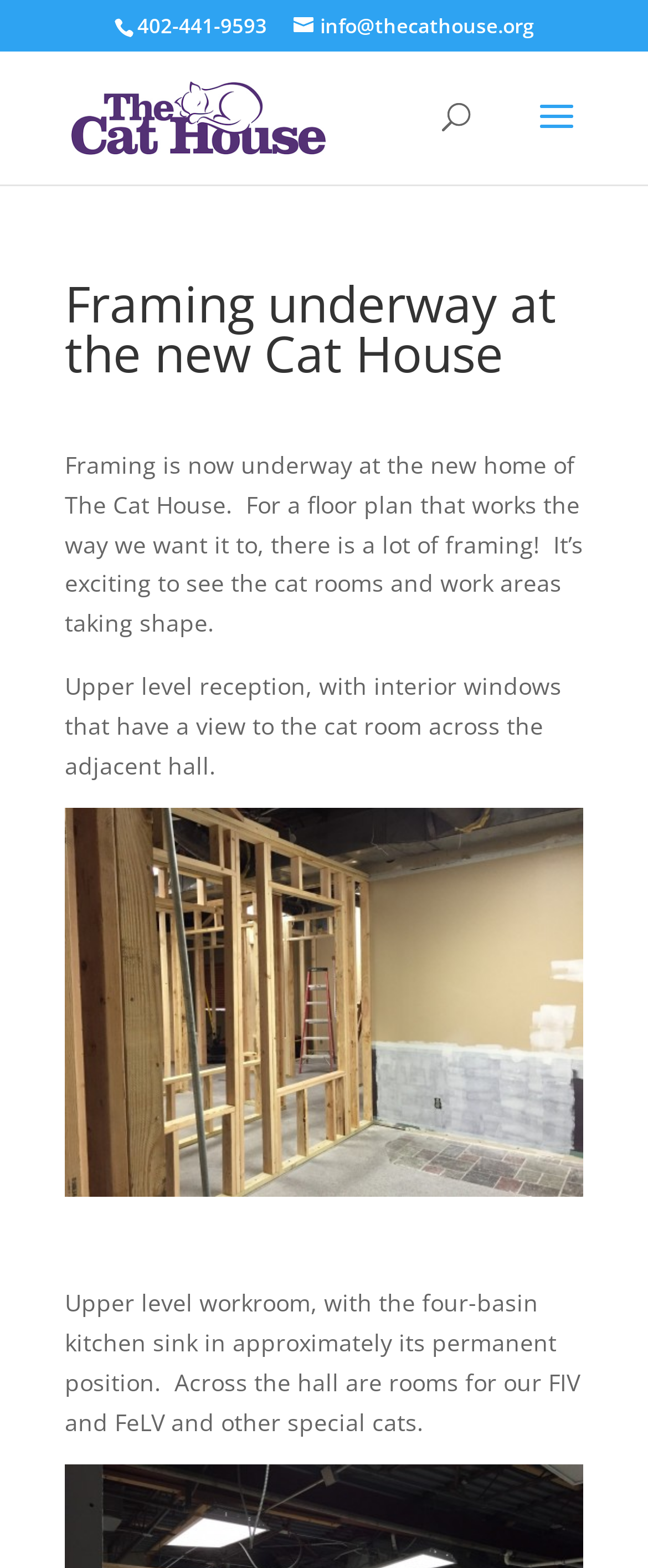What is the phone number on the webpage?
Please look at the screenshot and answer in one word or a short phrase.

402-441-9593